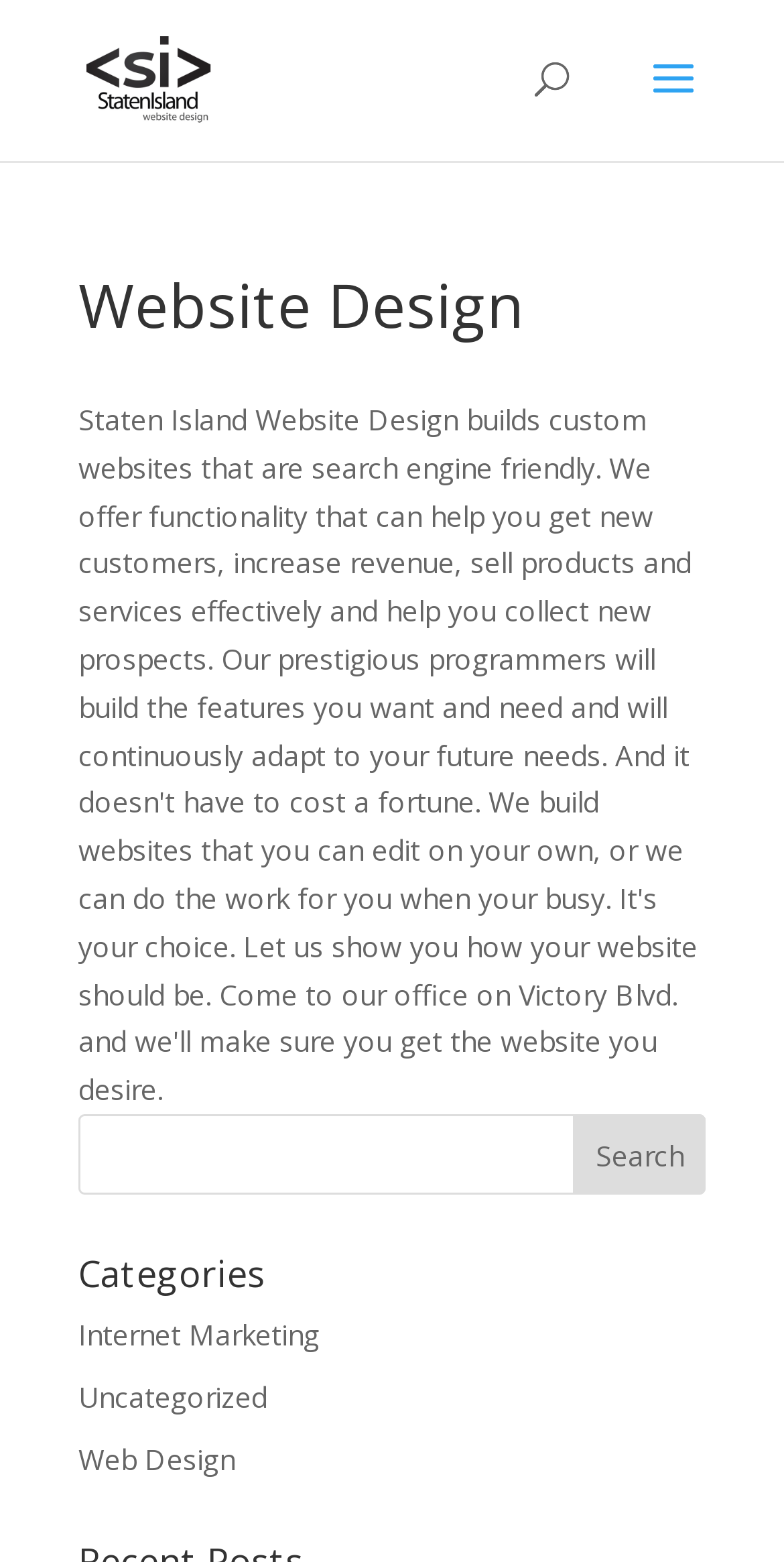What is the function of the button next to the textbox?
Refer to the image and provide a concise answer in one word or phrase.

To submit the search query